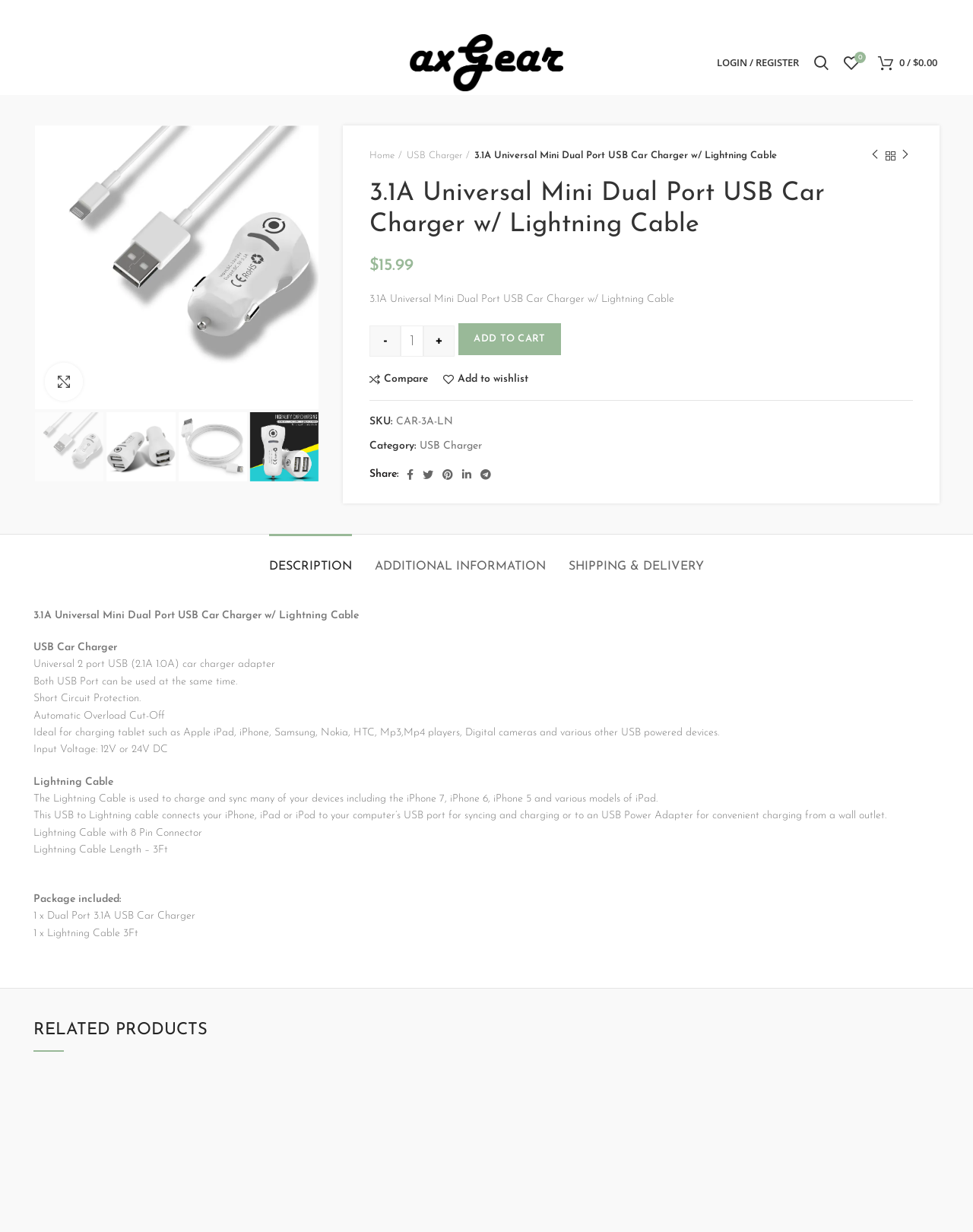Using the element description: "input value="1" name="quantity" title="Qty" value="1"", determine the bounding box coordinates for the specified UI element. The coordinates should be four float numbers between 0 and 1, [left, top, right, bottom].

[0.412, 0.264, 0.435, 0.29]